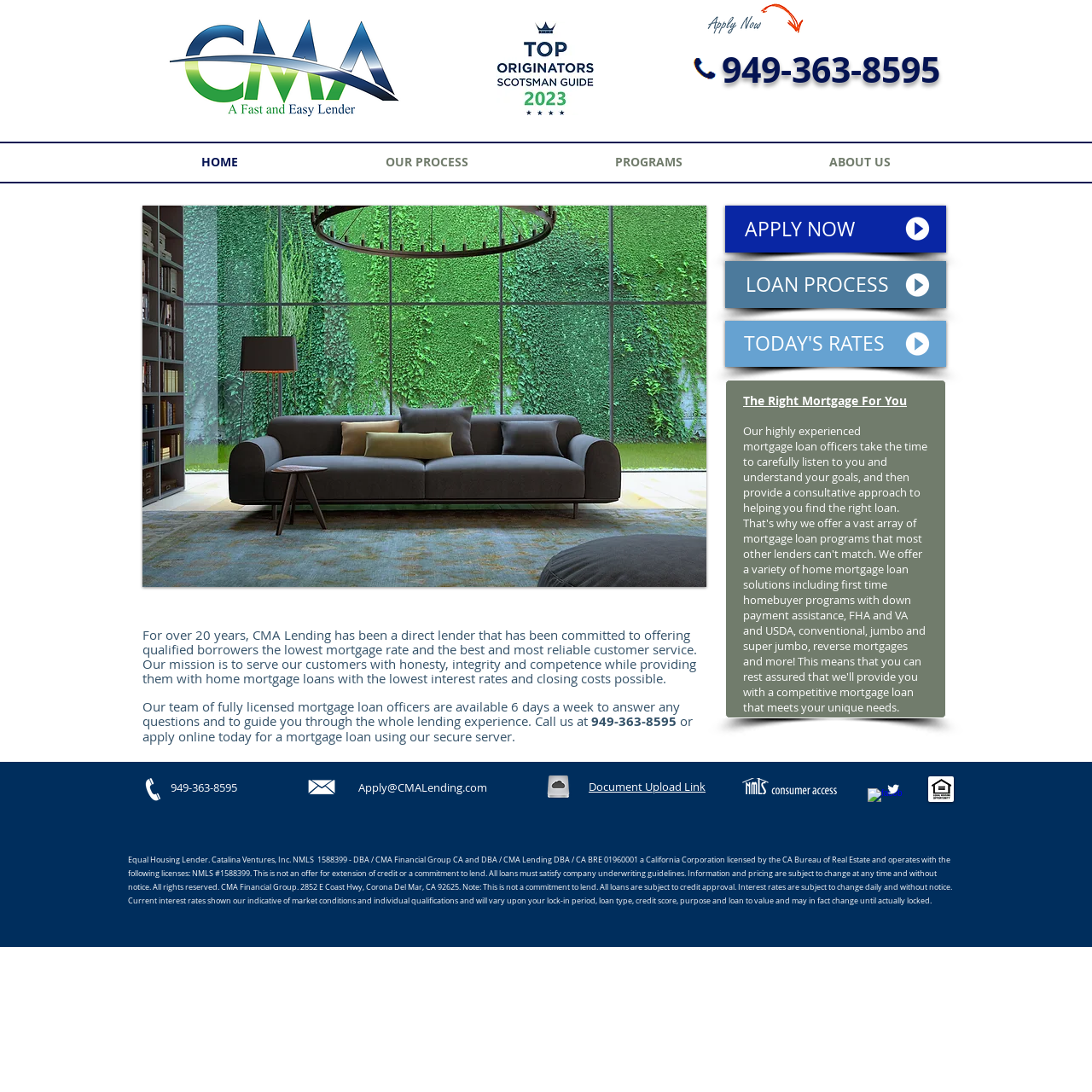Please locate the bounding box coordinates of the element that should be clicked to achieve the given instruction: "Click the 'APPLY NOW' button".

[0.664, 0.188, 0.866, 0.231]